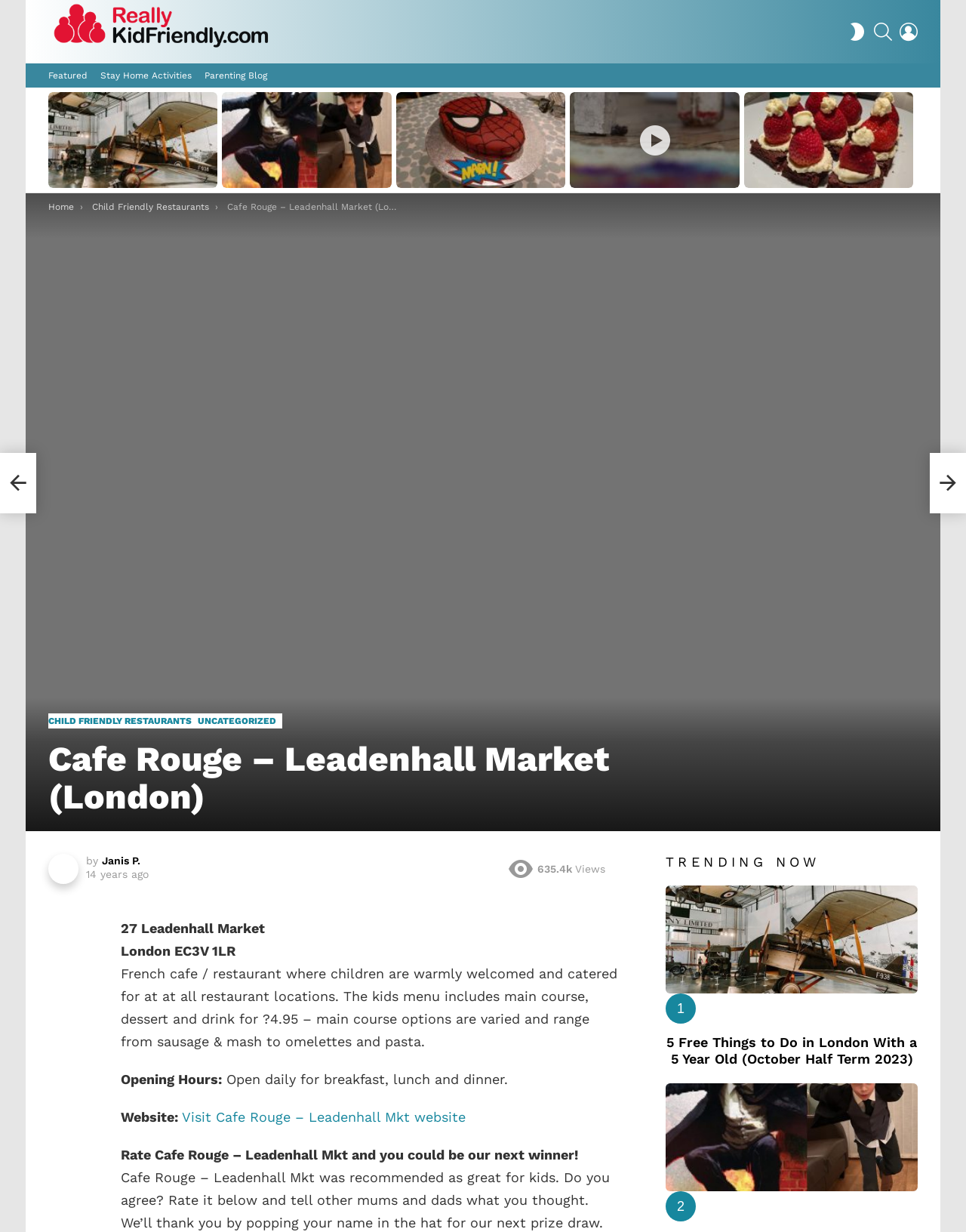Please indicate the bounding box coordinates for the clickable area to complete the following task: "Search for something". The coordinates should be specified as four float numbers between 0 and 1, i.e., [left, top, right, bottom].

[0.905, 0.014, 0.923, 0.038]